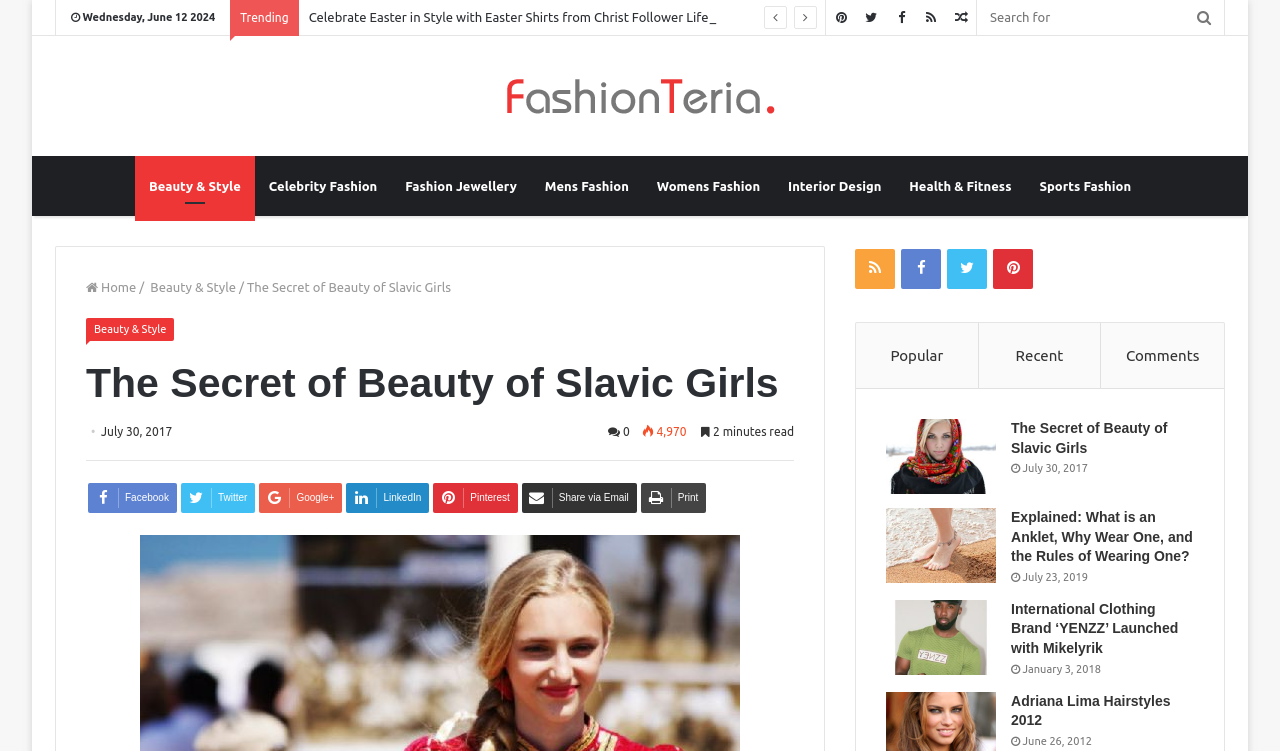How many social media links are there in the webpage?
Carefully analyze the image and provide a detailed answer to the question.

I counted the social media links by looking at the links with icons such as Facebook, Twitter, Google+, LinkedIn, Pinterest, and Share via Email.